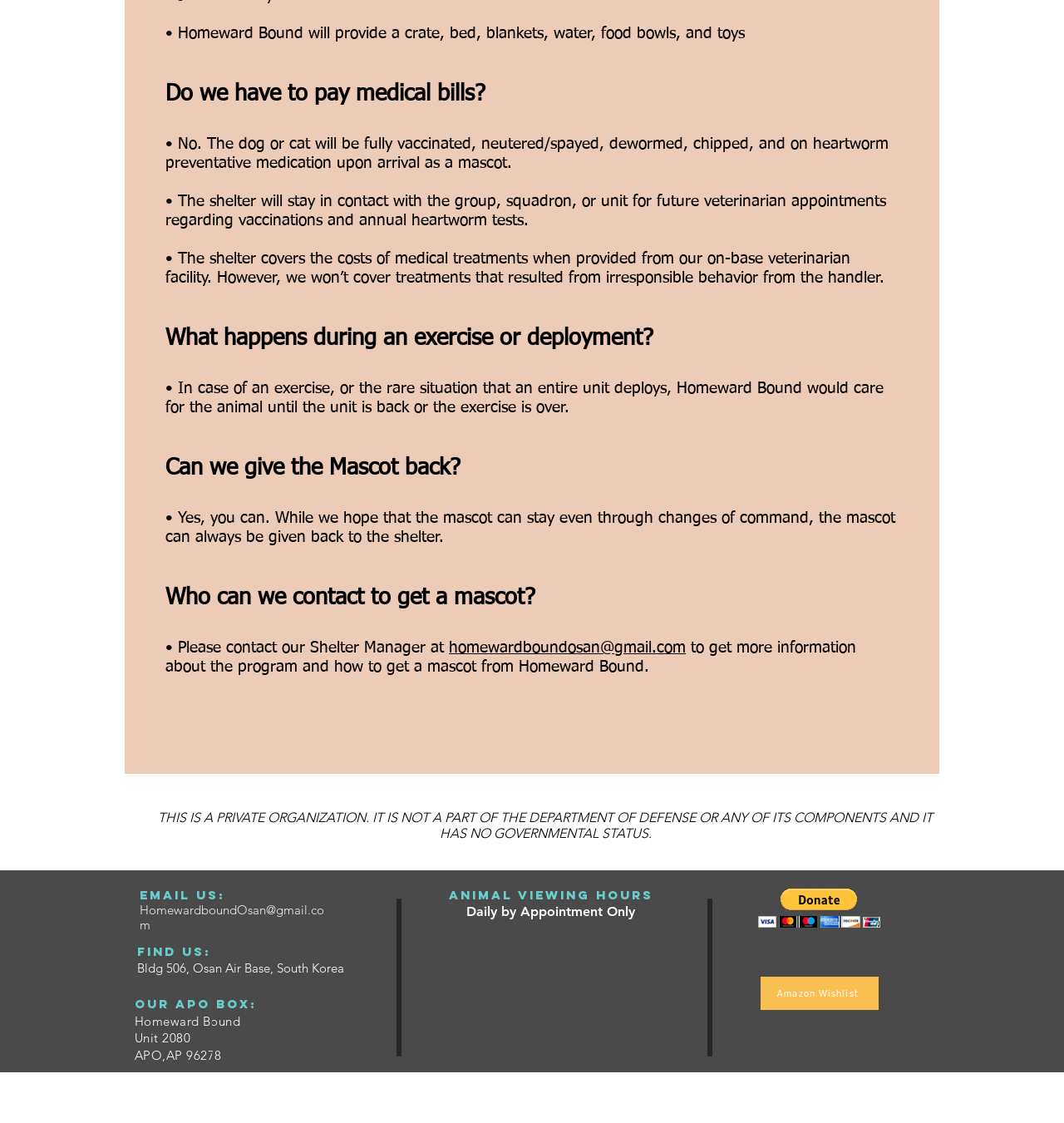Can visitors view animals at Homeward Bound?
Please give a well-detailed answer to the question.

According to the webpage, animal viewing hours are daily by appointment only. Units need to schedule an appointment to visit the shelter and view the animals.